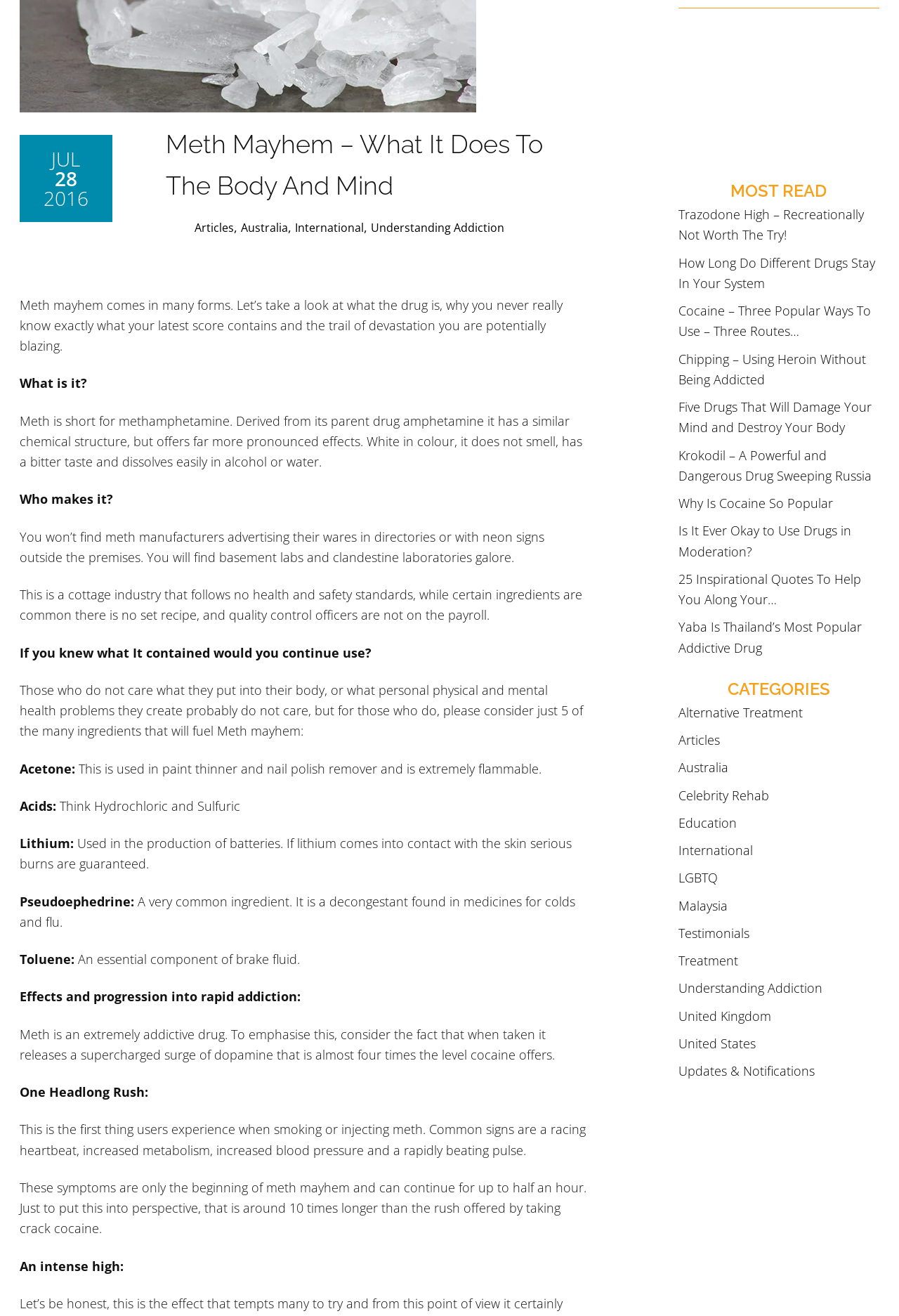Bounding box coordinates are specified in the format (top-left x, top-left y, bottom-right x, bottom-right y). All values are floating point numbers bounded between 0 and 1. Please provide the bounding box coordinate of the region this sentence describes: Celebrity Rehab

[0.754, 0.598, 0.855, 0.611]